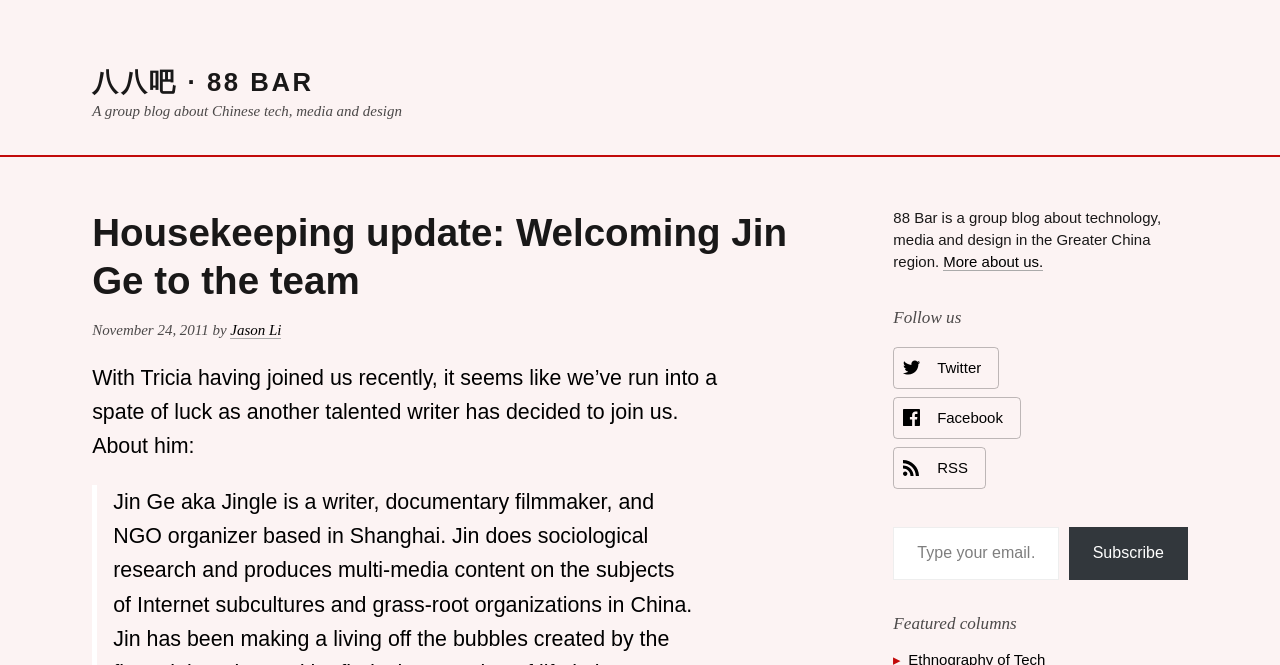Please identify the bounding box coordinates of the clickable element to fulfill the following instruction: "Follow the blog on Twitter". The coordinates should be four float numbers between 0 and 1, i.e., [left, top, right, bottom].

[0.698, 0.522, 0.781, 0.584]